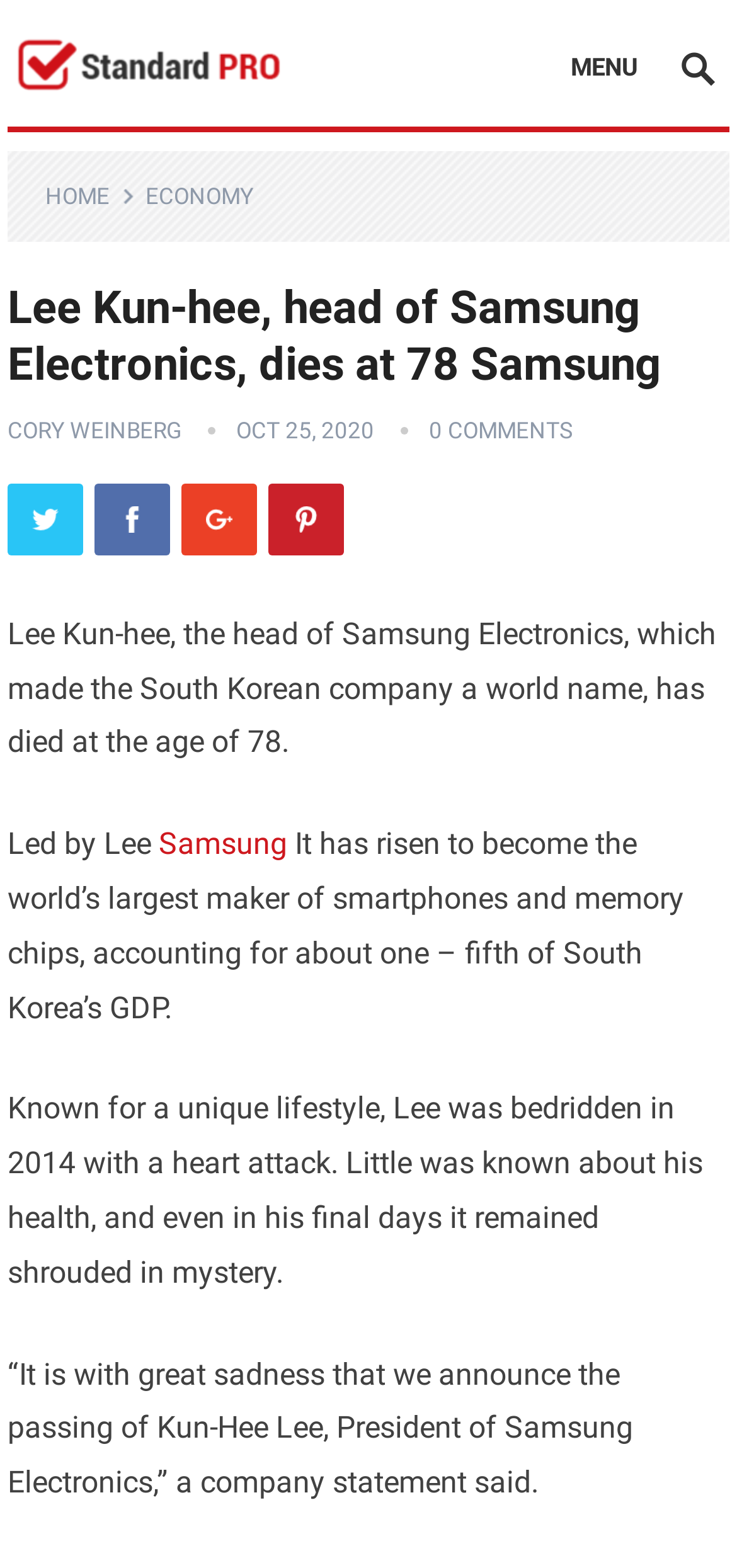What is the name of the author of the article?
Please respond to the question with a detailed and thorough explanation.

The author of the article is mentioned as CORY WEINBERG, which is linked in the article with the text 'CORY WEINBERG'.